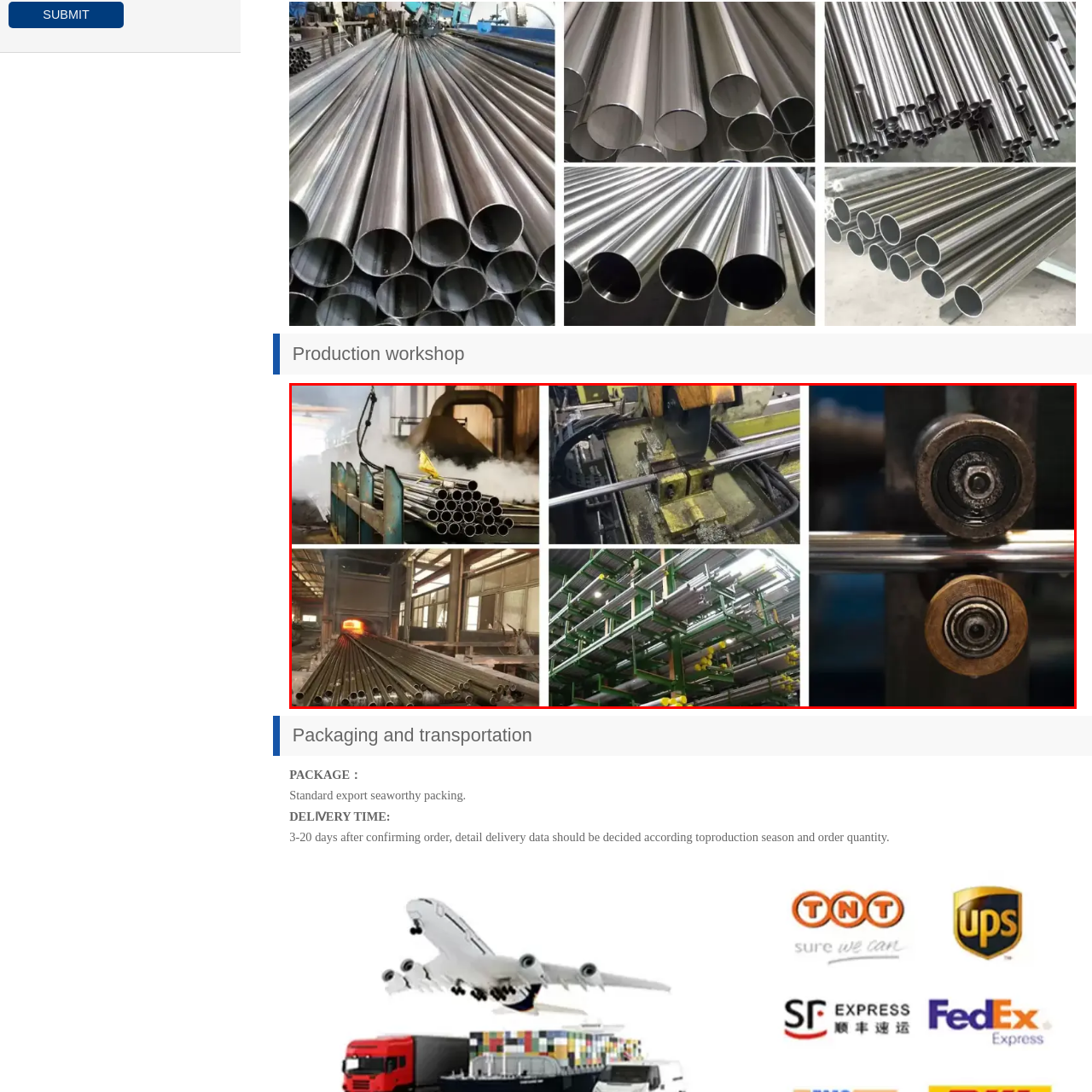Give an in-depth explanation of the image captured within the red boundary.

The image showcases various stages of a production workshop, presenting a detailed look at the manufacturing process. 

In the upper left corner, pipes are stacked and prepared for processing in a steam-filled environment, indicating a crucial step in metal fabrication. Adjacent to it on the right, a cutting machine is seen working on a metal piece, highlighting precision engineering and the tools used in the production process.

The bottom left section of the image displays a long line of metal rods being heated, emphasizing the importance of heating in shaping materials. Finally, in the bottom right corner, close-up shots of mechanical components showcase bearings or wheels, illustrating the intricate details involved in the assembly or finishing stages of the manufacturing line. 

Overall, the image provides a rich narrative of the production workshop, from initial material preparation to final component details, underscoring the complex processes and machinery integral to manufacturing.